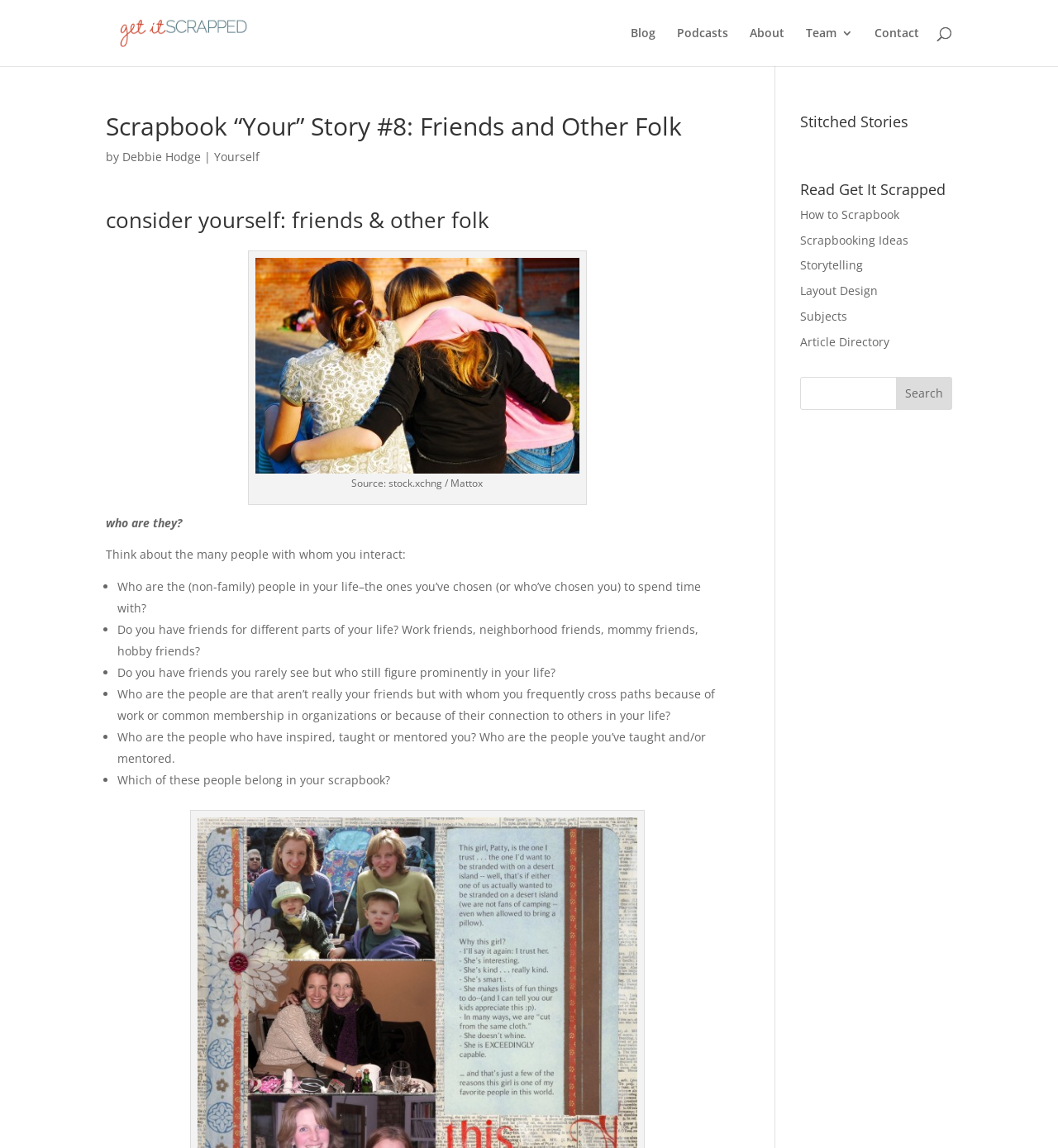What is the section 'Stitched Stories' about?
Examine the image closely and answer the question with as much detail as possible.

The section 'Stitched Stories' can be inferred to be about scrapbooking resources from the links and headings in this section. The links 'How to Scrapbook', 'Scrapbooking Ideas', 'Storytelling', 'Layout Design', and 'Subjects' suggest that this section provides resources and information about scrapbooking.